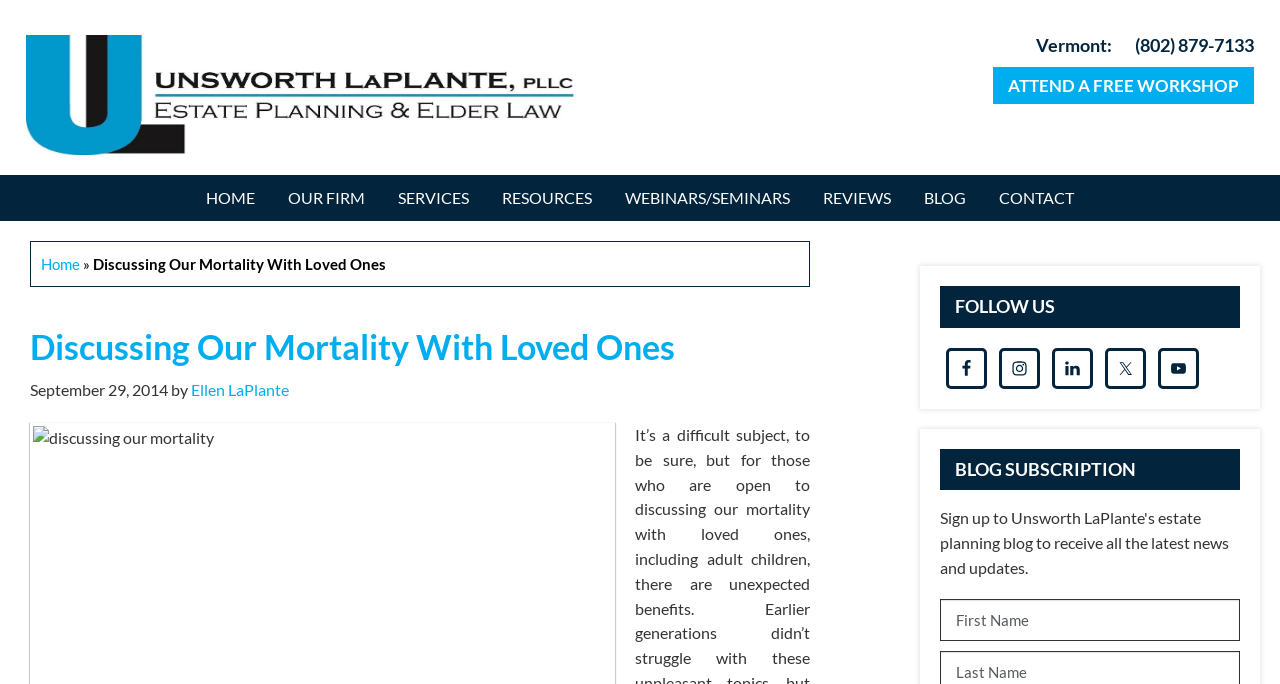Answer the question using only a single word or phrase: 
What is the purpose of the textbox in the primary sidebar?

BLOG SUBSCRIPTION